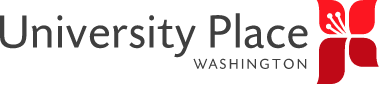Offer an in-depth caption of the image, mentioning all notable aspects.

This image features the logo of University Place, Washington. The design includes the words "University Place" prominently displayed in a modern, clean font, alongside the word "WASHINGTON," presented in a smaller size beneath it. Accompanying the text is a stylized graphic that resembles a flower or a decorative symbol, featuring four red petals and delicate white accents that enhance the visual appeal. This logo represents the city of University Place, highlighting its identity and community spirit, making it a central element in the context of local government and public services in the area.